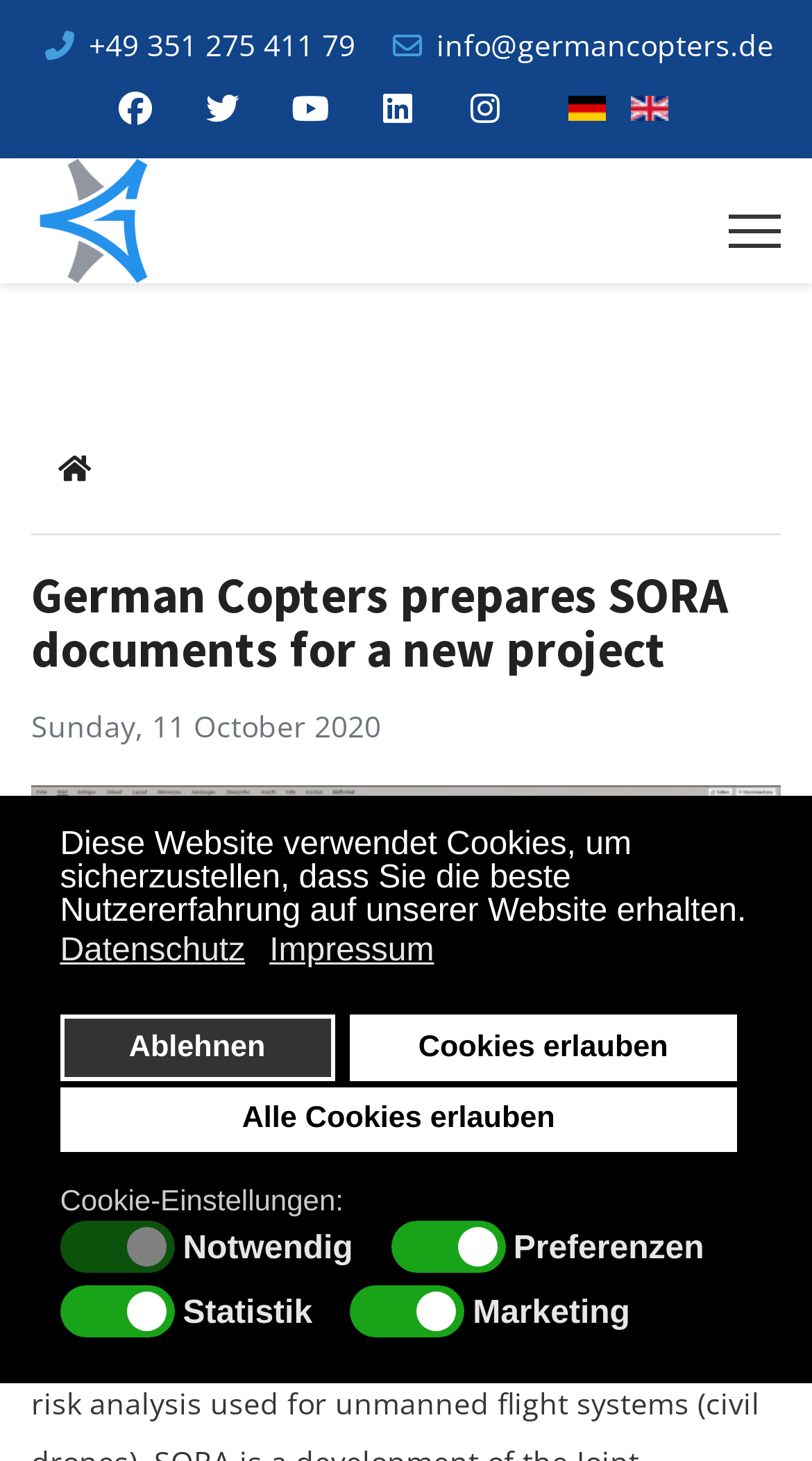Pinpoint the bounding box coordinates of the area that should be clicked to complete the following instruction: "Go to the home page". The coordinates must be given as four float numbers between 0 and 1, i.e., [left, top, right, bottom].

None